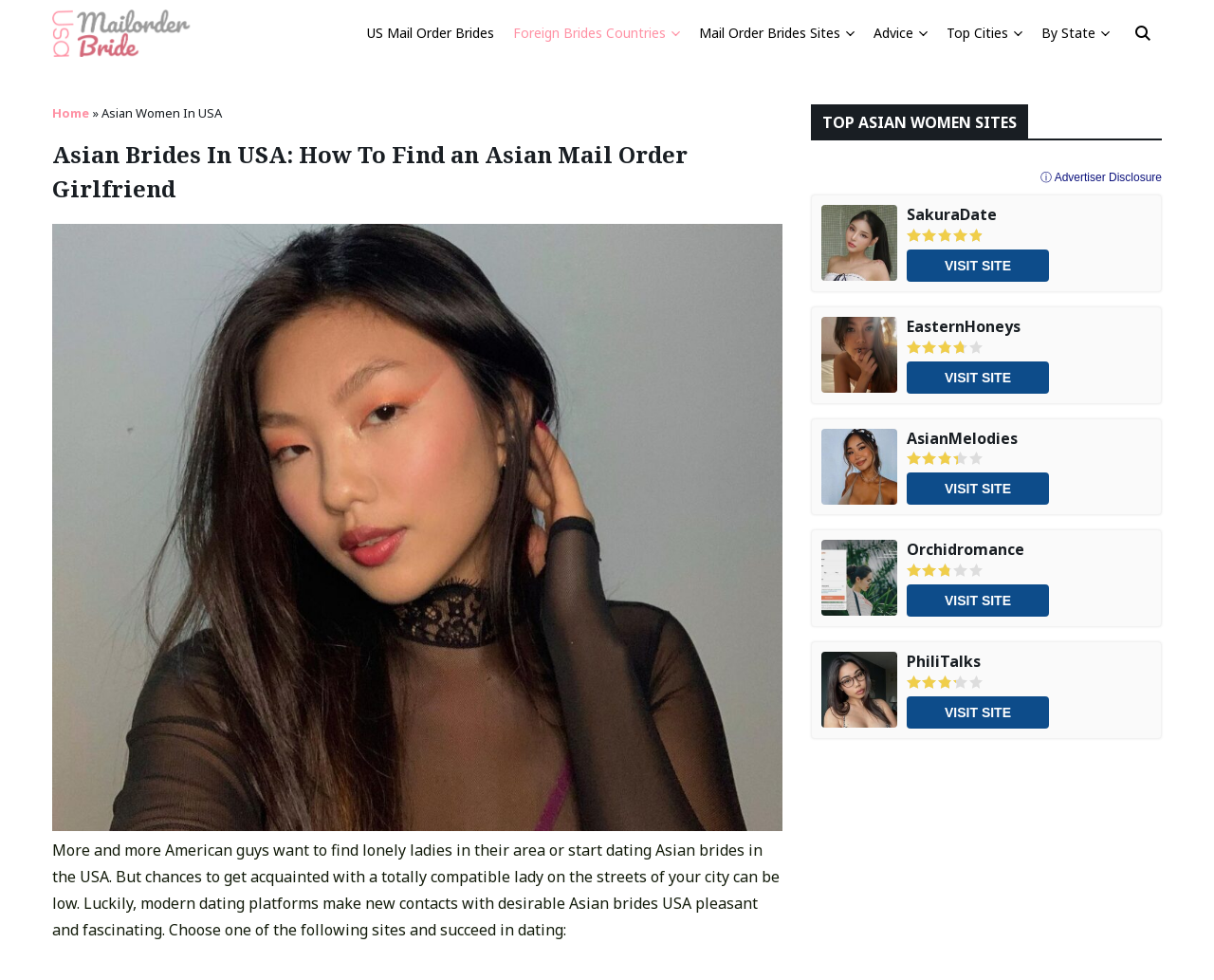Respond with a single word or short phrase to the following question: 
What type of content is provided in the 'Advice' section?

Unknown